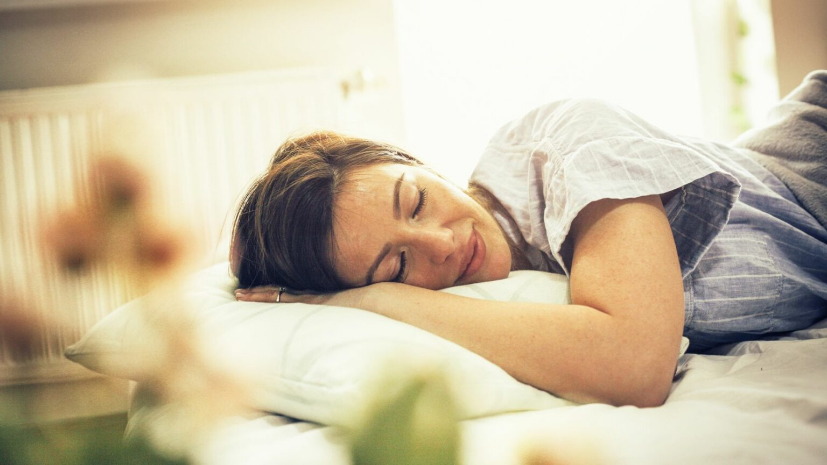Please analyze the image and provide a thorough answer to the question:
What is the source of light in the image?

The gentle light filtering through the window creates a warm and inviting atmosphere, enhancing the sense of tranquility, as mentioned in the caption, suggesting that the window is the source of light in the image.